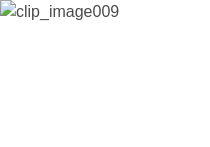What is the difference between the standard layout and the 'Reading Mode'? Based on the screenshot, please respond with a single word or phrase.

Layout and content